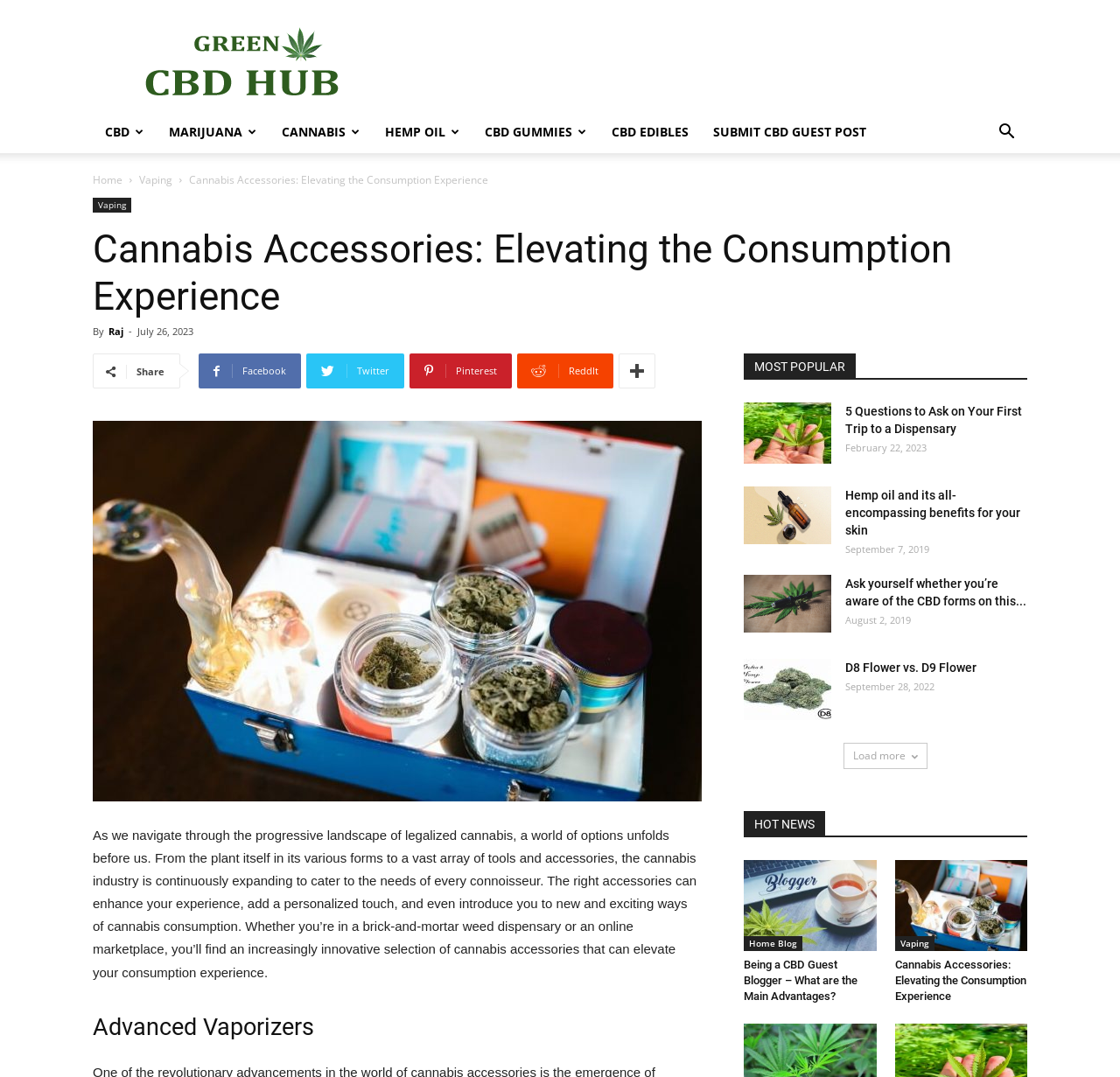Identify the primary heading of the webpage and provide its text.

Cannabis Accessories: Elevating the Consumption Experience